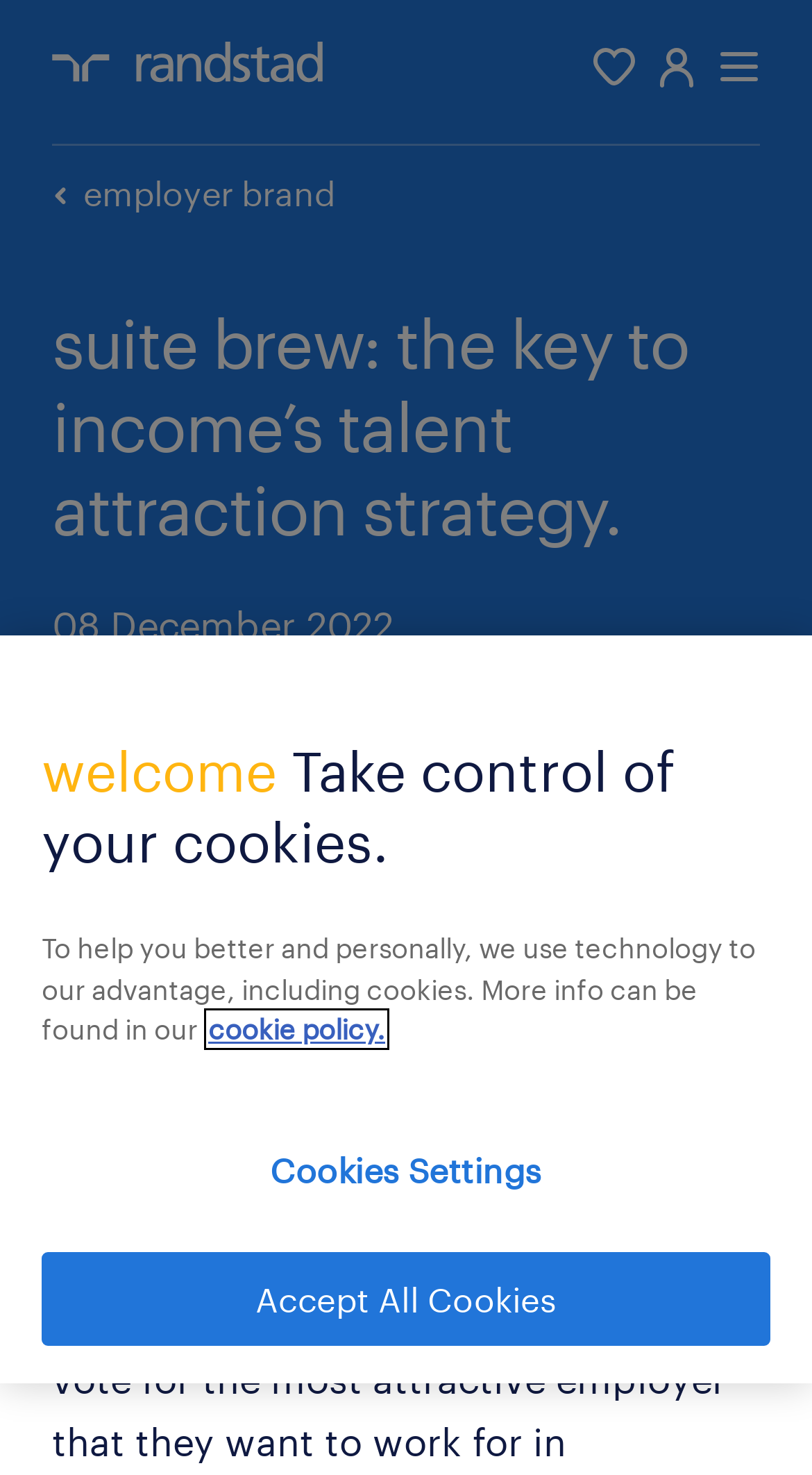Given the content of the image, can you provide a detailed answer to the question?
What is the company being discussed?

Based on the webpage content, specifically the heading 'The Key to Income’s Talent Attraction Strategy', it is clear that the company being discussed is NTUC Income.